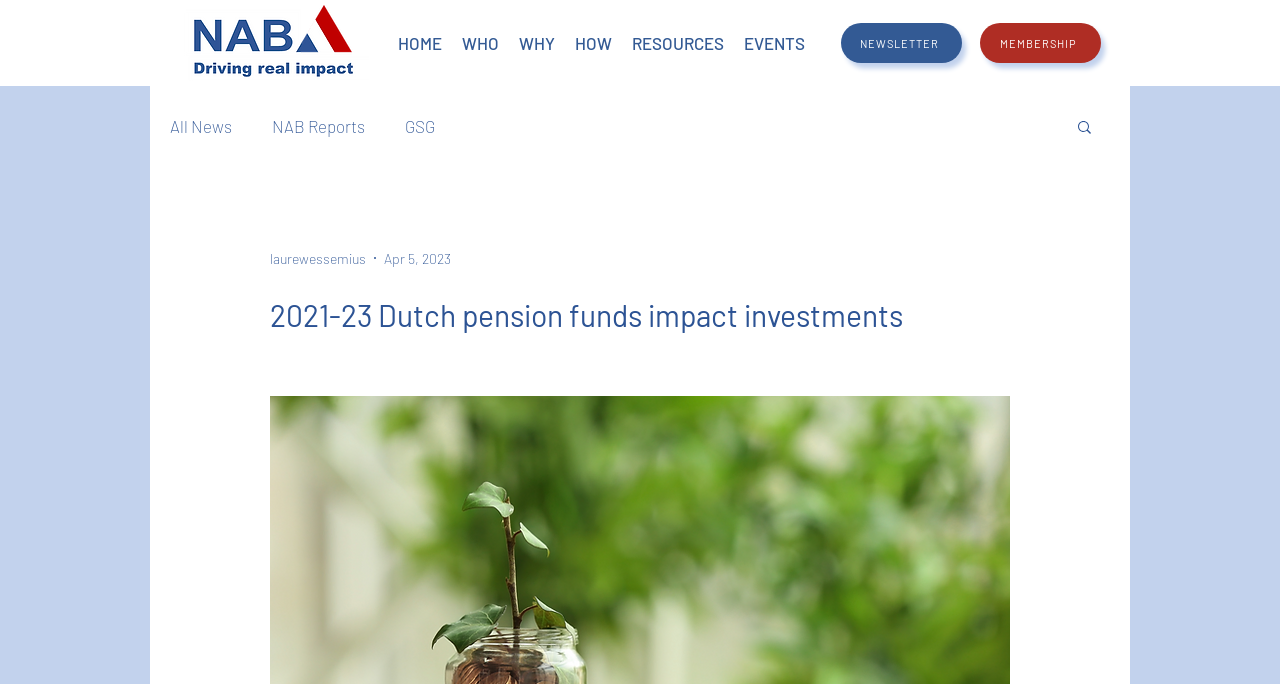Specify the bounding box coordinates of the area to click in order to follow the given instruction: "View the 2021-23 Dutch pension funds impact investments report."

[0.211, 0.434, 0.789, 0.487]